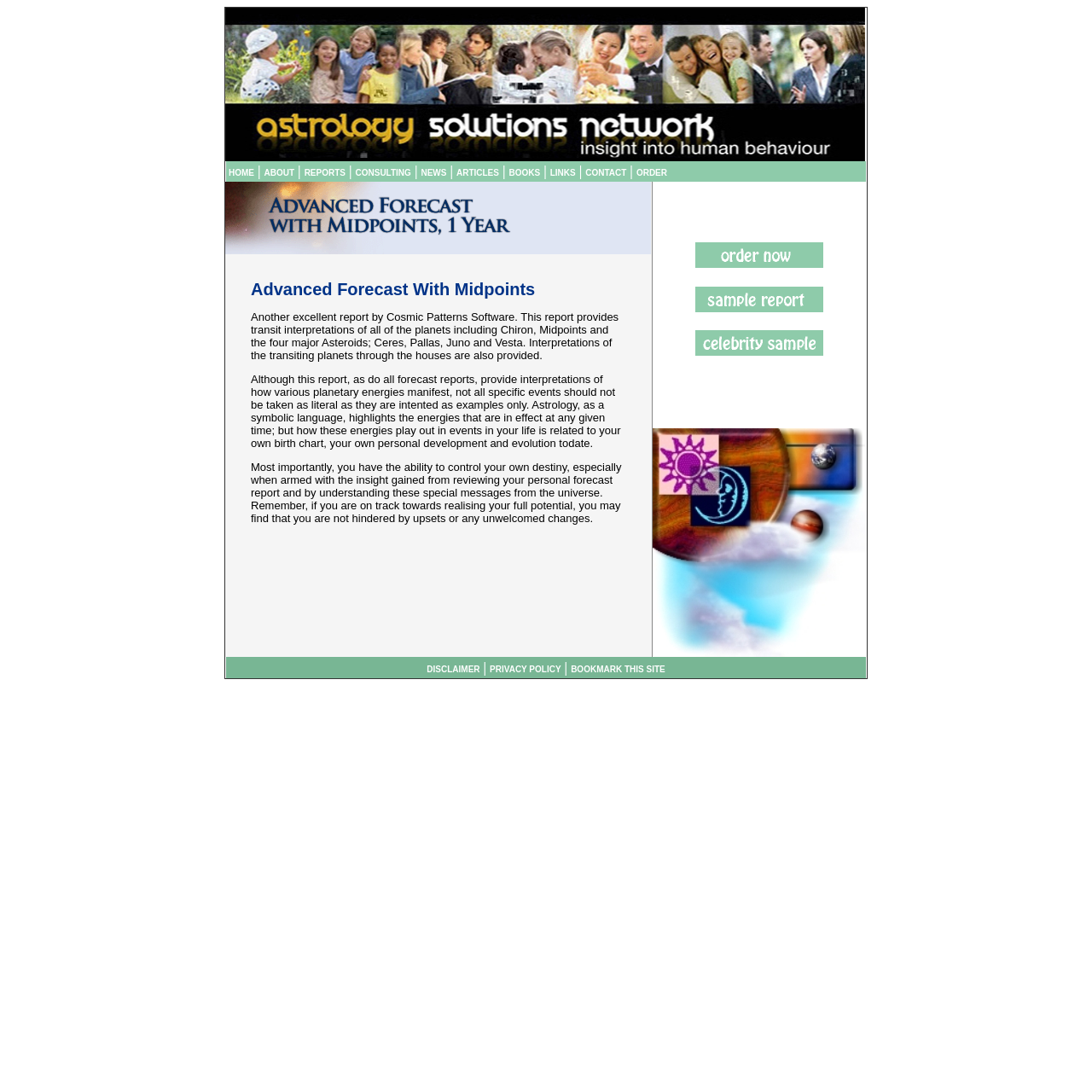Extract the bounding box coordinates of the UI element described: "REPORTS". Provide the coordinates in the format [left, top, right, bottom] with values ranging from 0 to 1.

[0.279, 0.154, 0.316, 0.162]